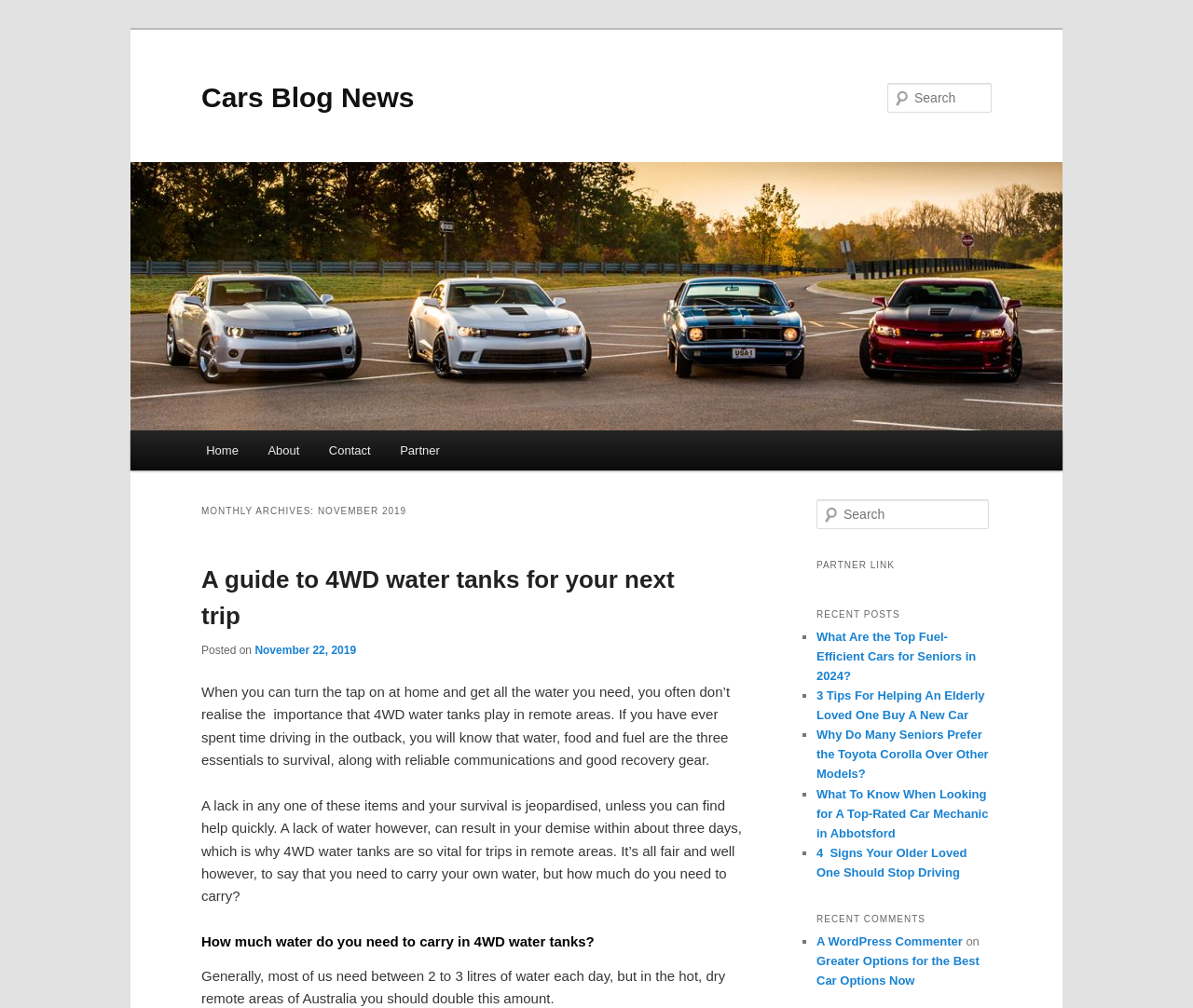Given the element description: "parent_node: Cars Blog News", predict the bounding box coordinates of this UI element. The coordinates must be four float numbers between 0 and 1, given as [left, top, right, bottom].

[0.109, 0.161, 0.891, 0.427]